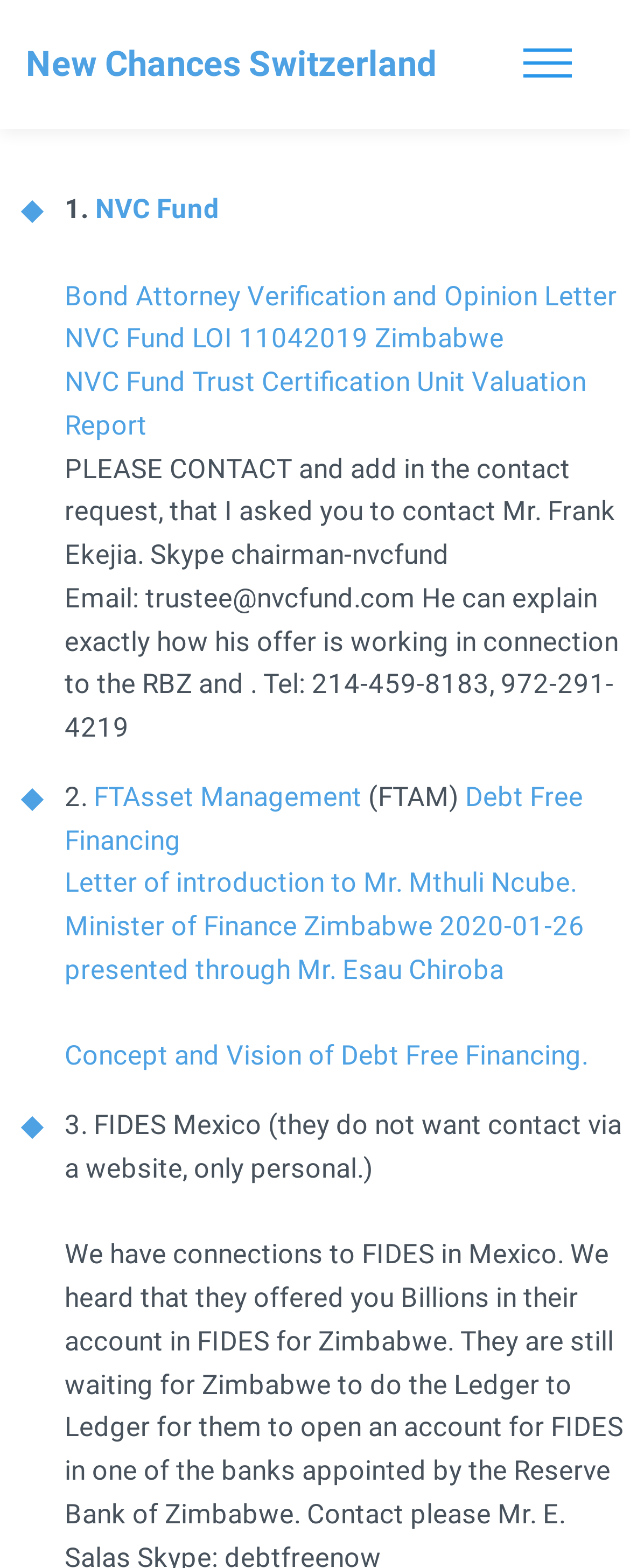Indicate the bounding box coordinates of the clickable region to achieve the following instruction: "Visit the NVC Fund page."

[0.151, 0.123, 0.349, 0.143]